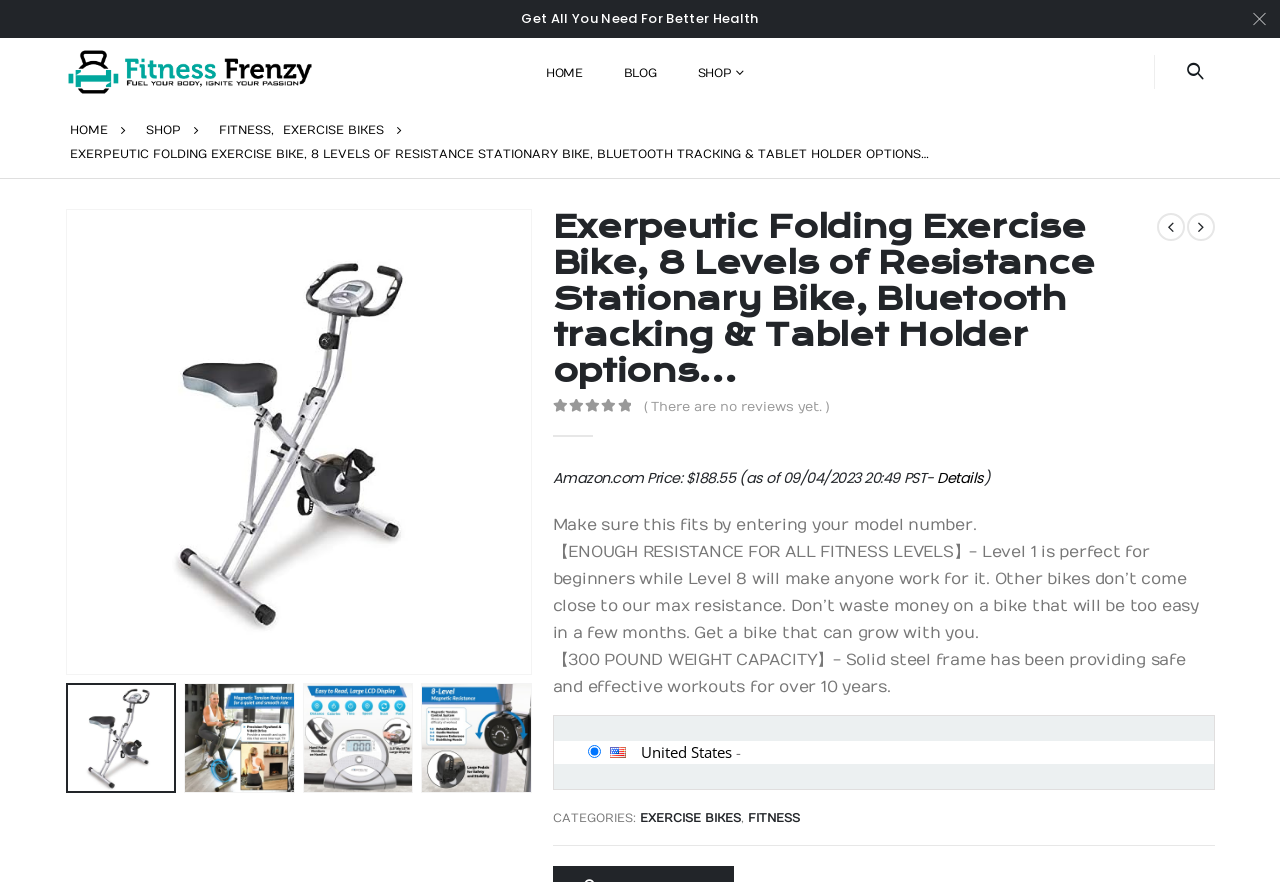Locate the bounding box coordinates of the UI element described by: "Details". The bounding box coordinates should consist of four float numbers between 0 and 1, i.e., [left, top, right, bottom].

[0.732, 0.531, 0.769, 0.554]